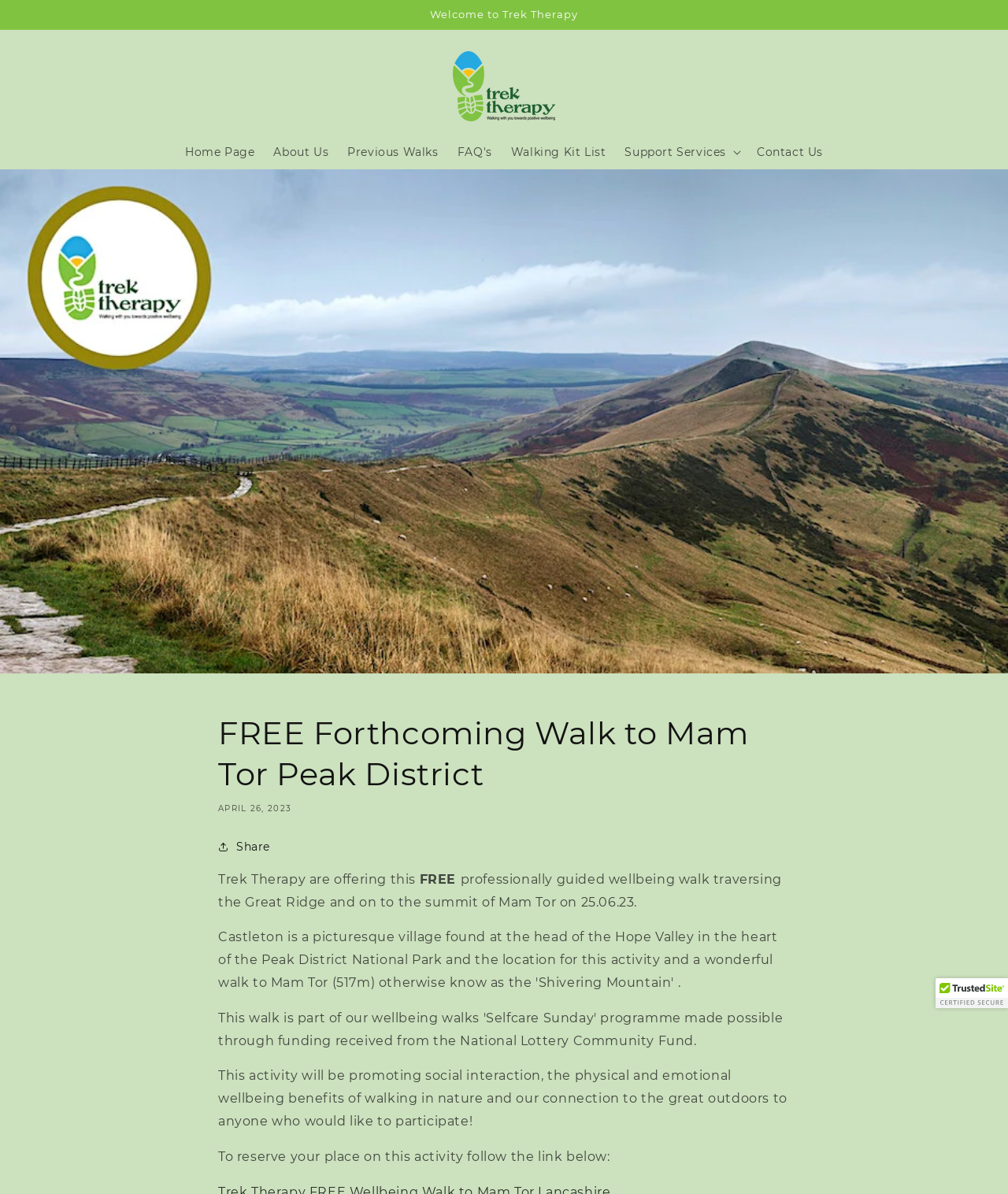Reply to the question with a brief word or phrase: What is the date of the walk?

25.06.23